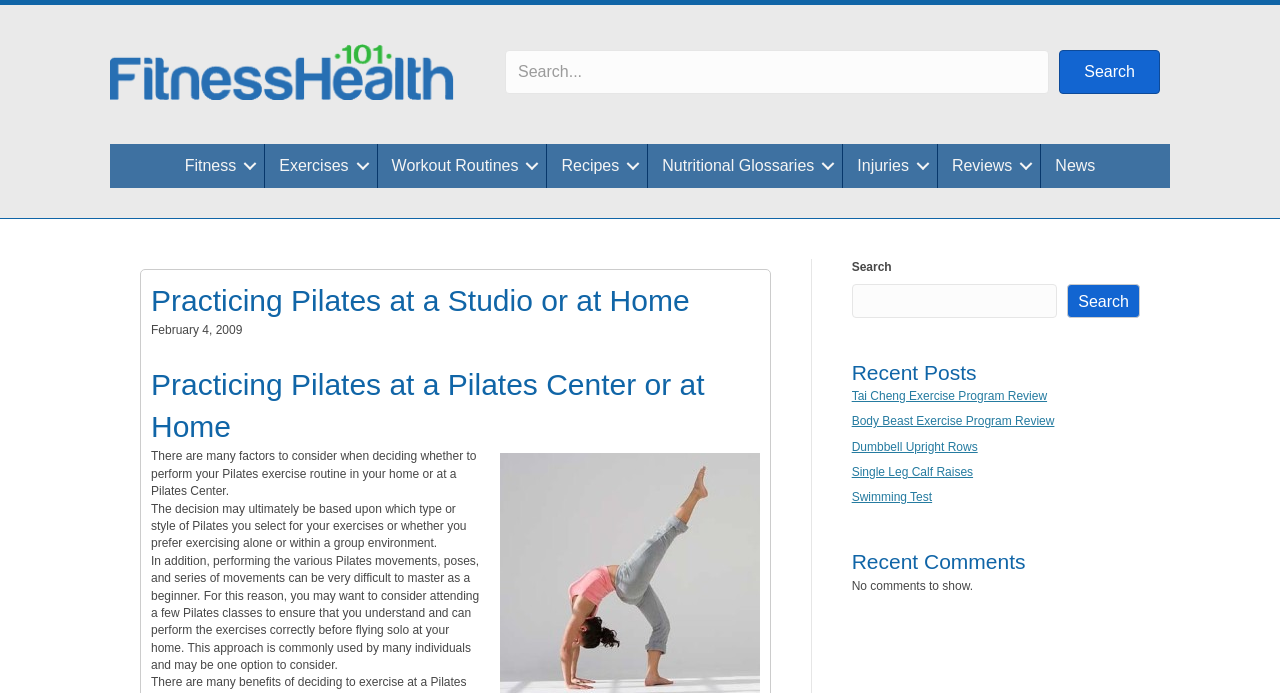Given the content of the image, can you provide a detailed answer to the question?
What is the purpose of the search form?

The search form is located at the top right corner of the webpage, and it allows users to search for specific keywords or phrases within the website. This feature is useful for users who are looking for specific information or resources related to Pilates.